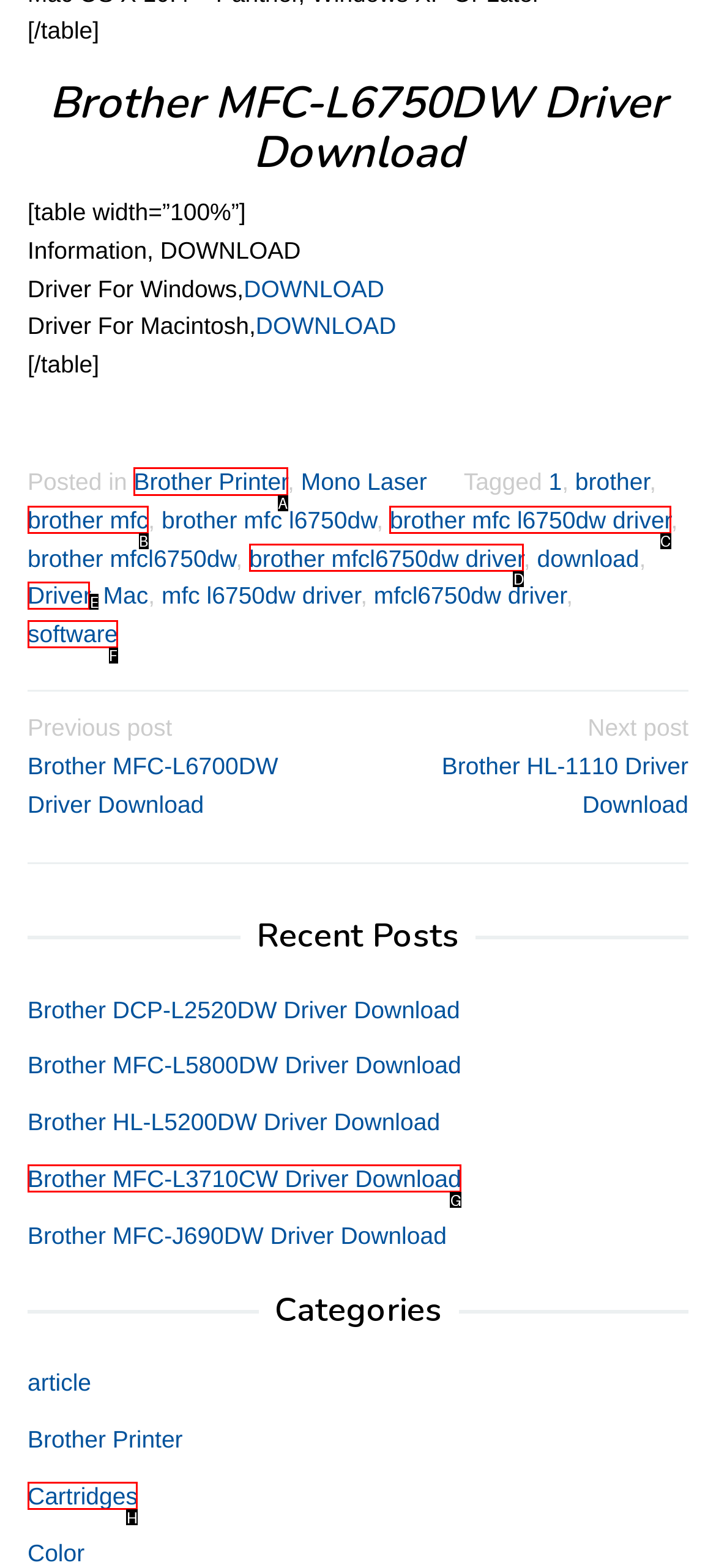Choose the HTML element to click for this instruction: Go to Brother Printer category Answer with the letter of the correct choice from the given options.

A